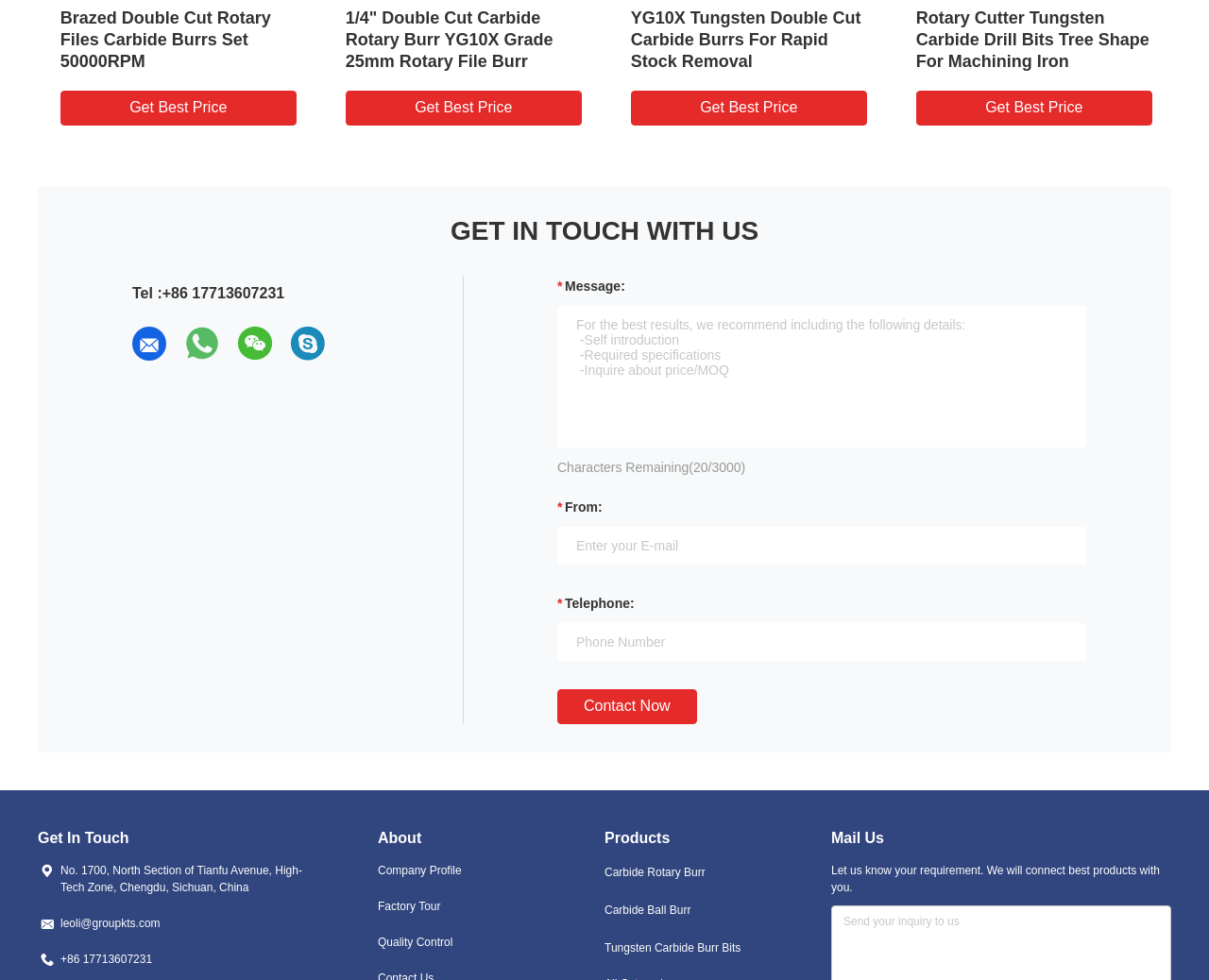What is the purpose of the 'Get Best Price' buttons?
Based on the image, answer the question in a detailed manner.

The 'Get Best Price' buttons are placed next to each product description, indicating that they are meant to be clicked to obtain the prices of the corresponding products.